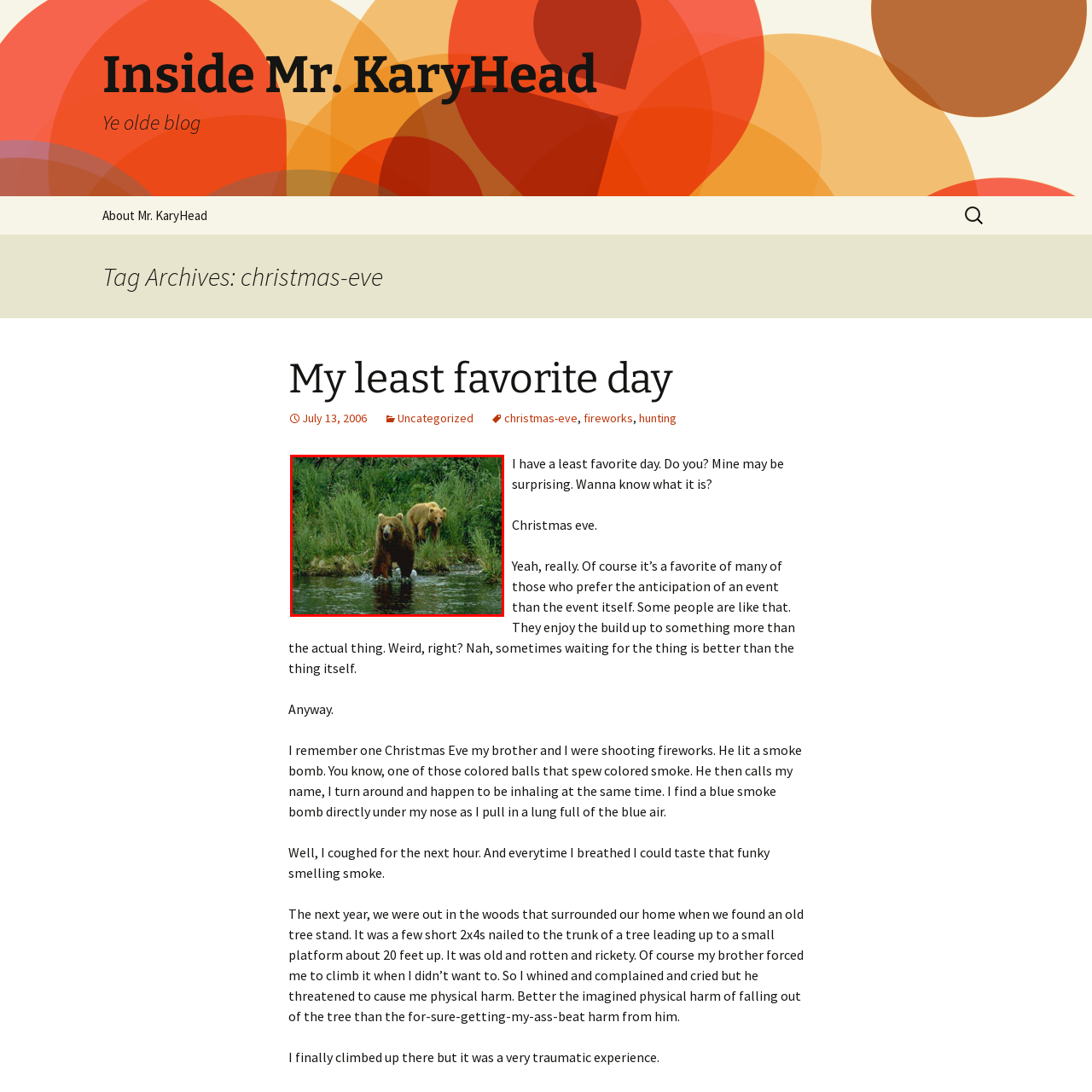What is the atmosphere evoked by the scene?
Please examine the image within the red bounding box and provide a comprehensive answer based on the visual details you observe.

The caption describes the scene as 'tranquil' and 'serene', which suggests that the atmosphere evoked by the image is peaceful and calm.